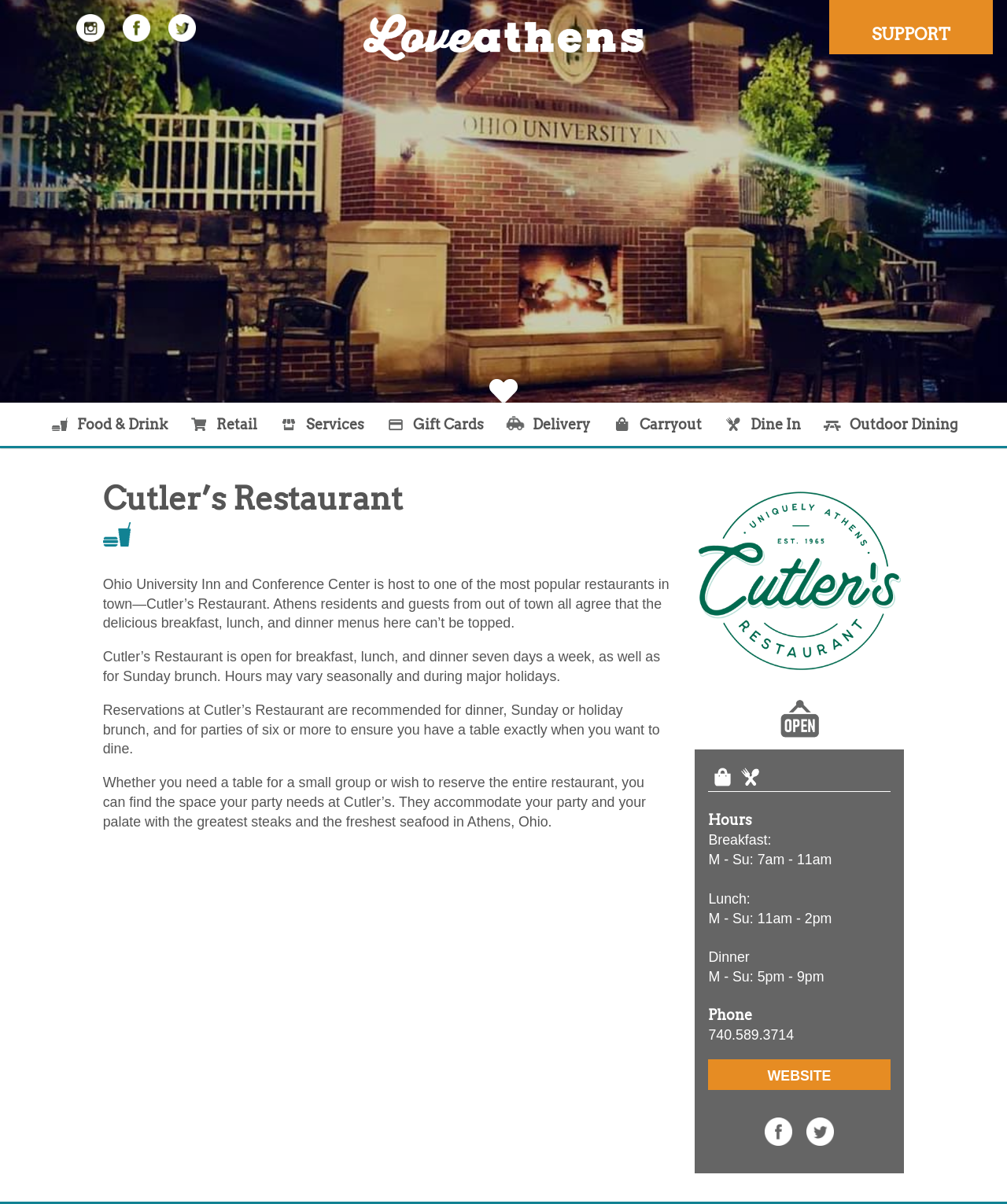Please locate the bounding box coordinates of the element's region that needs to be clicked to follow the instruction: "View AHA Home Courses". The bounding box coordinates should be provided as four float numbers between 0 and 1, i.e., [left, top, right, bottom].

None